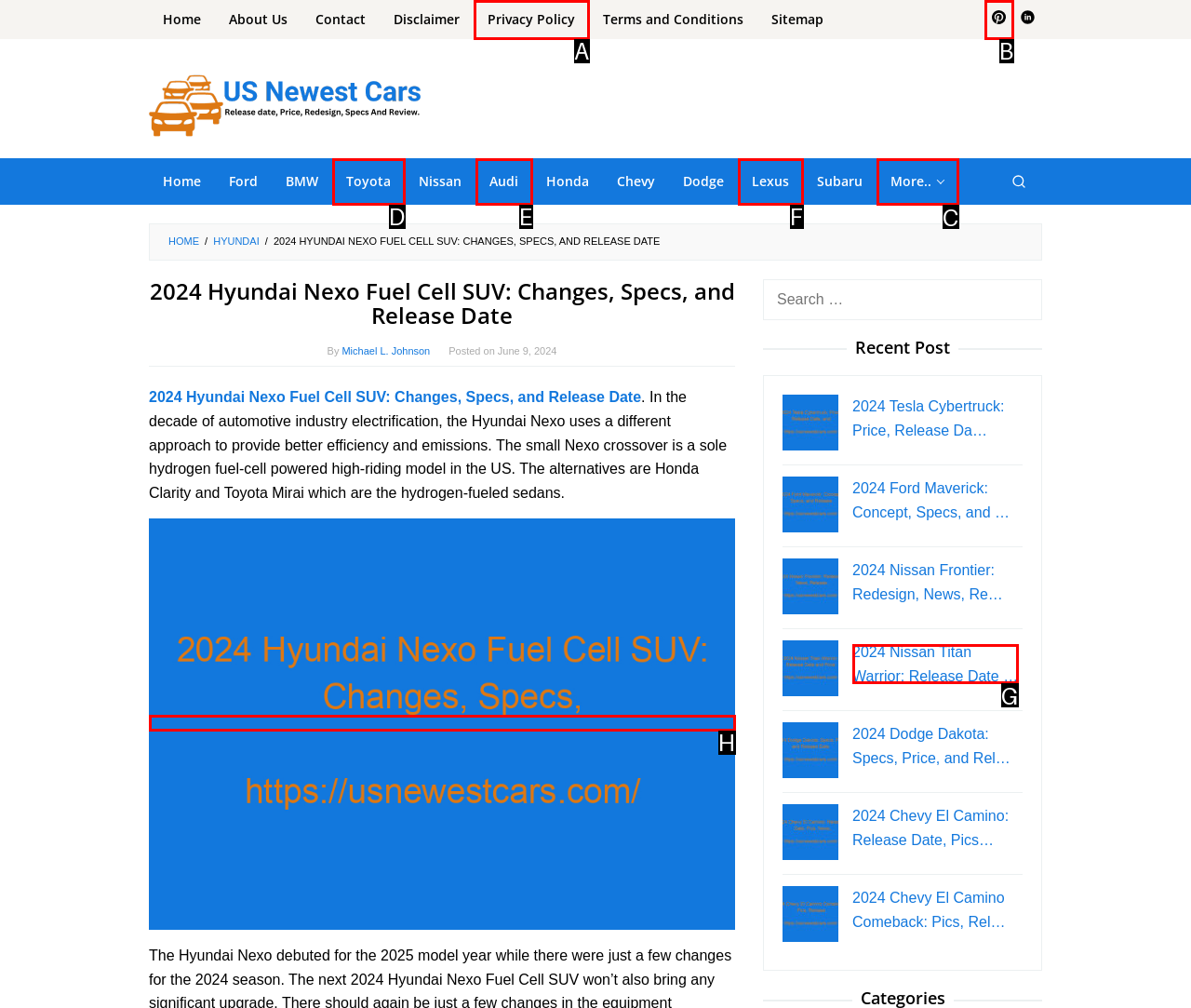Indicate which HTML element you need to click to complete the task: Click on the 'More..' link. Provide the letter of the selected option directly.

C